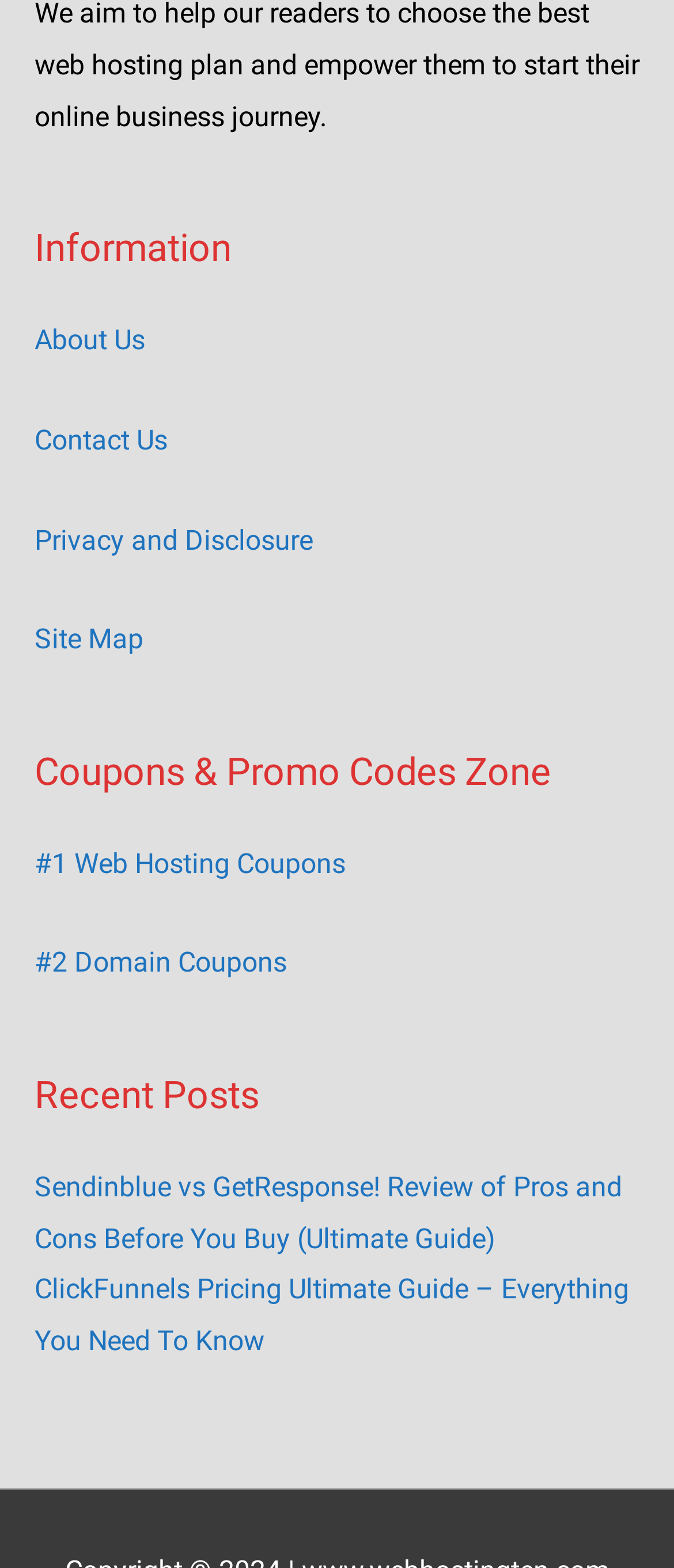Reply to the question with a single word or phrase:
How many headings are on the webpage?

3